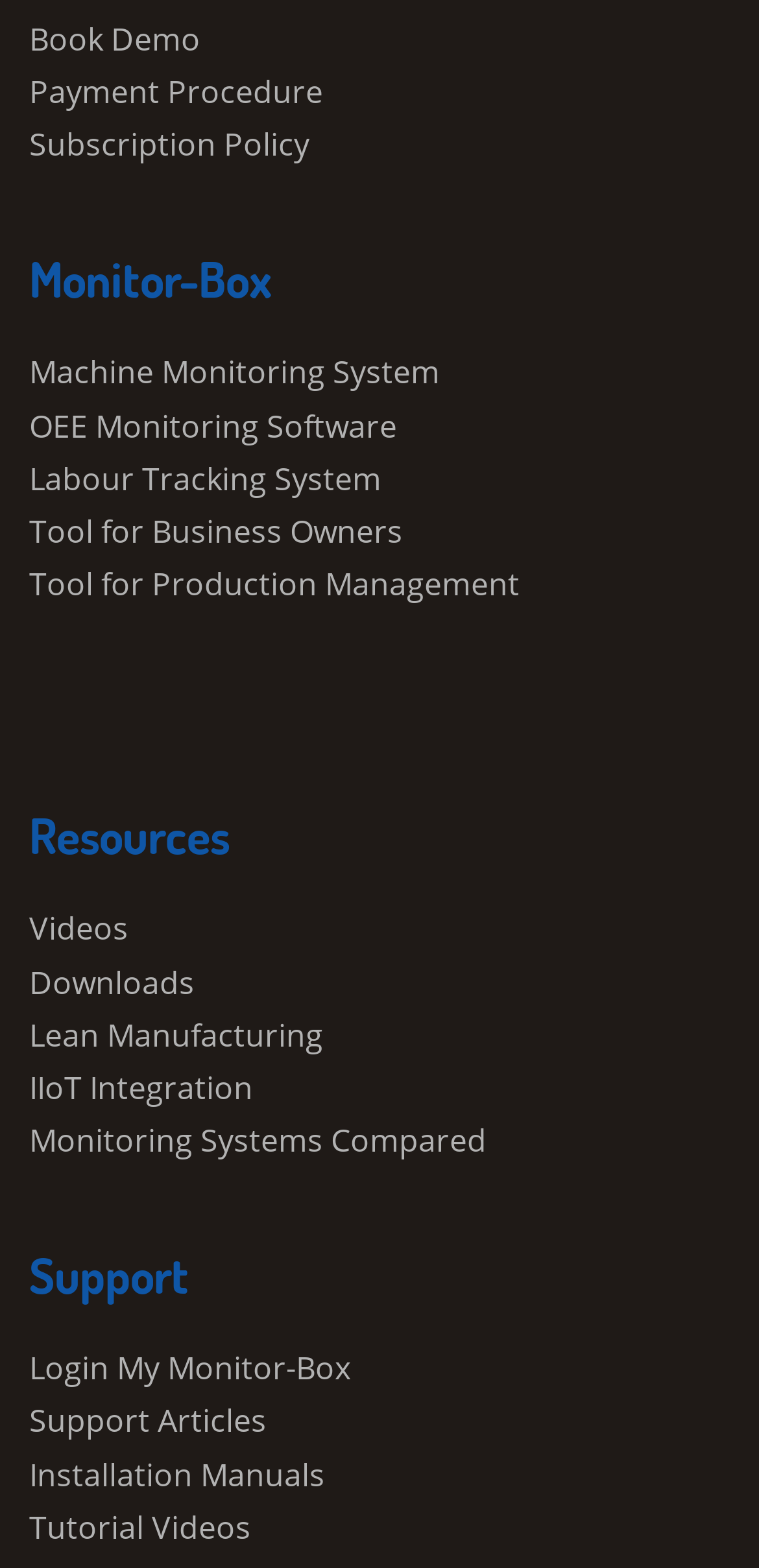Can you provide the bounding box coordinates for the element that should be clicked to implement the instruction: "Login to My Monitor-Box"?

[0.038, 0.859, 0.462, 0.886]